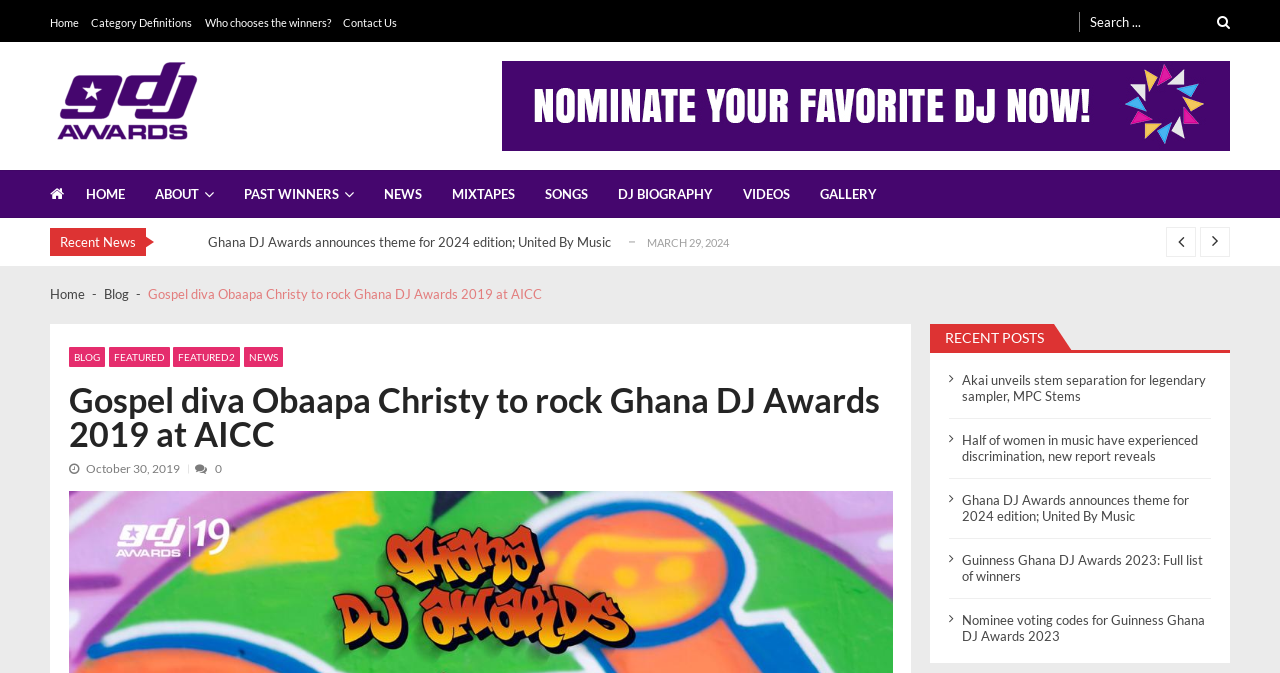Identify the bounding box coordinates of the element to click to follow this instruction: 'Search for something'. Ensure the coordinates are four float values between 0 and 1, provided as [left, top, right, bottom].

[0.852, 0.006, 0.961, 0.059]